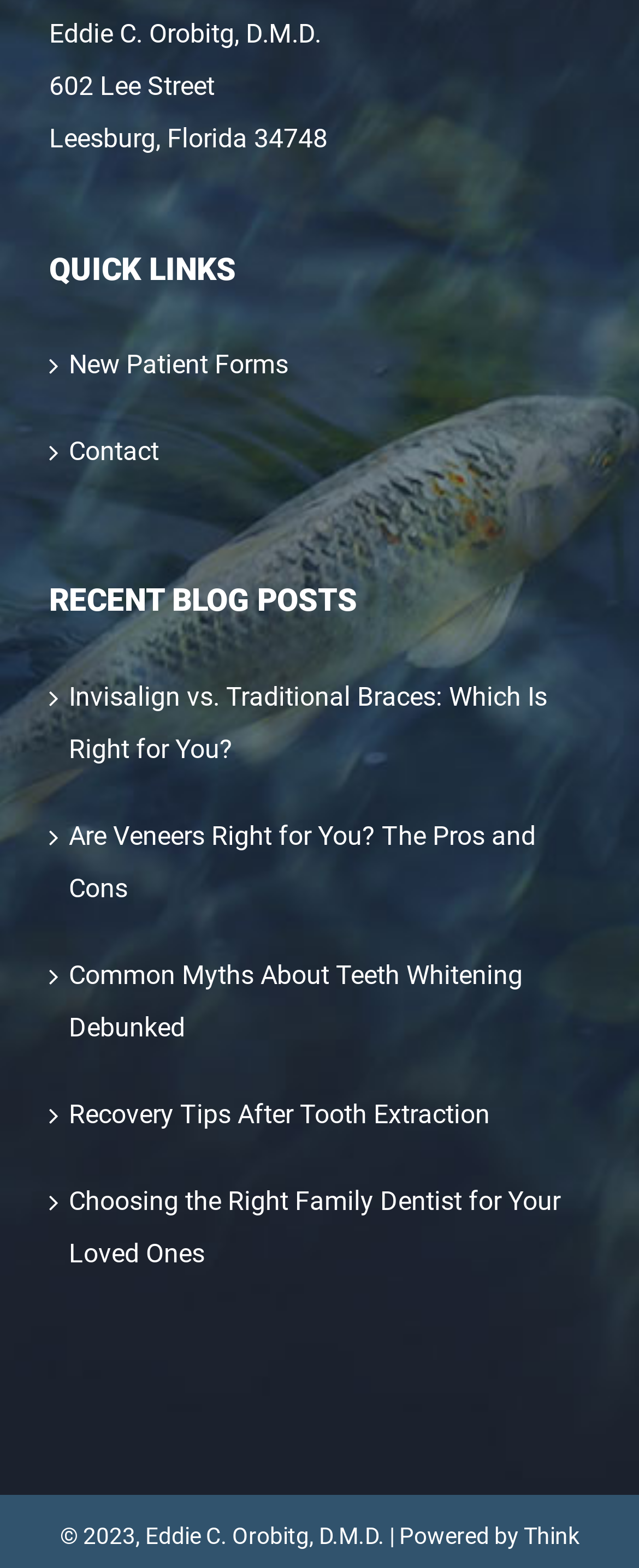What is the year of the copyright?
Look at the image and respond to the question as thoroughly as possible.

The year of the copyright is mentioned at the bottom of the webpage, in the StaticText element that reads '© 2023, Eddie C. Orobitg, D.M.D. | Powered by'.